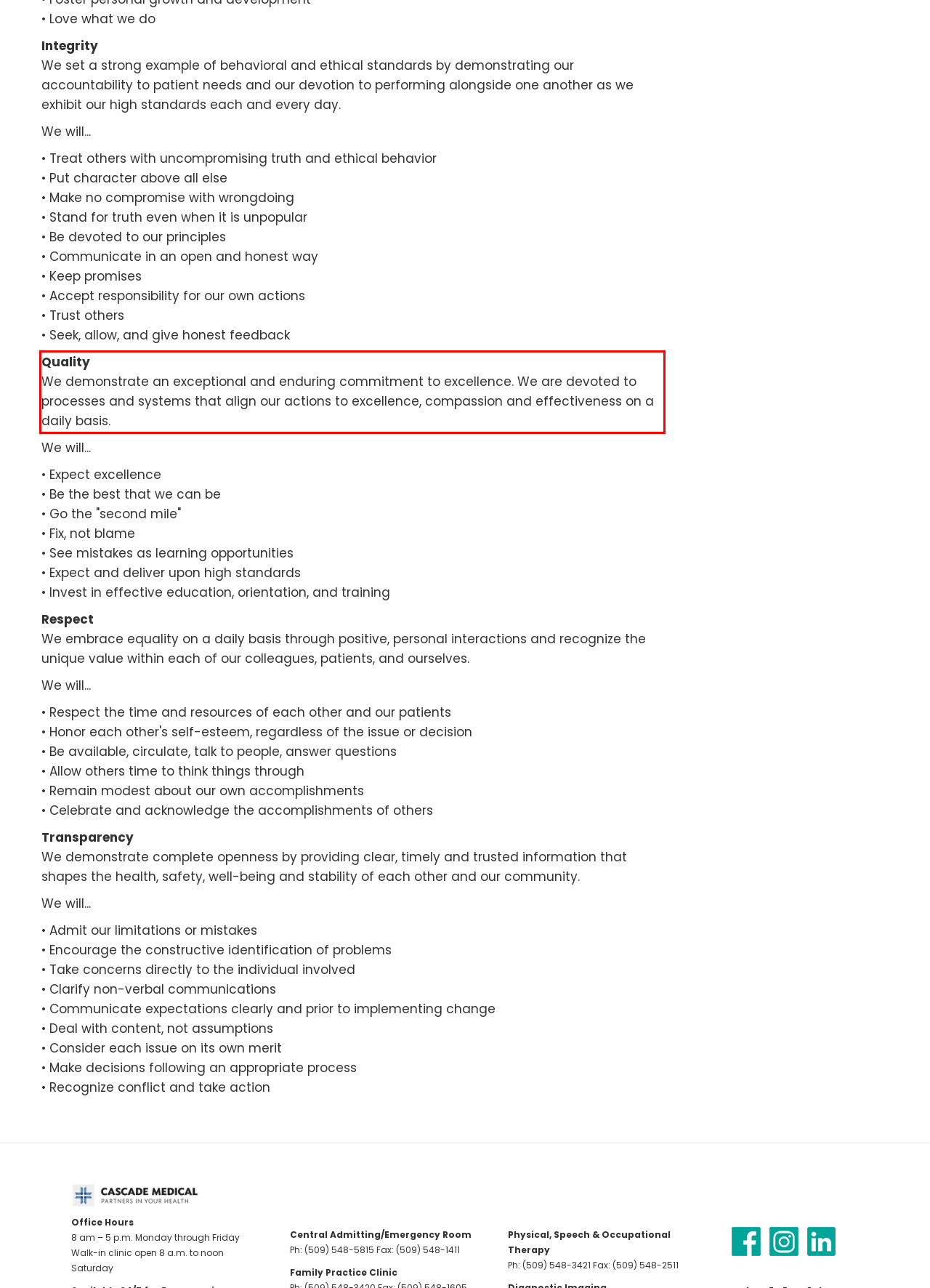Review the screenshot of the webpage and recognize the text inside the red rectangle bounding box. Provide the extracted text content.

Quality We demonstrate an exceptional and enduring commitment to excellence. We are devoted to processes and systems that align our actions to excellence, compassion and effectiveness on a daily basis.